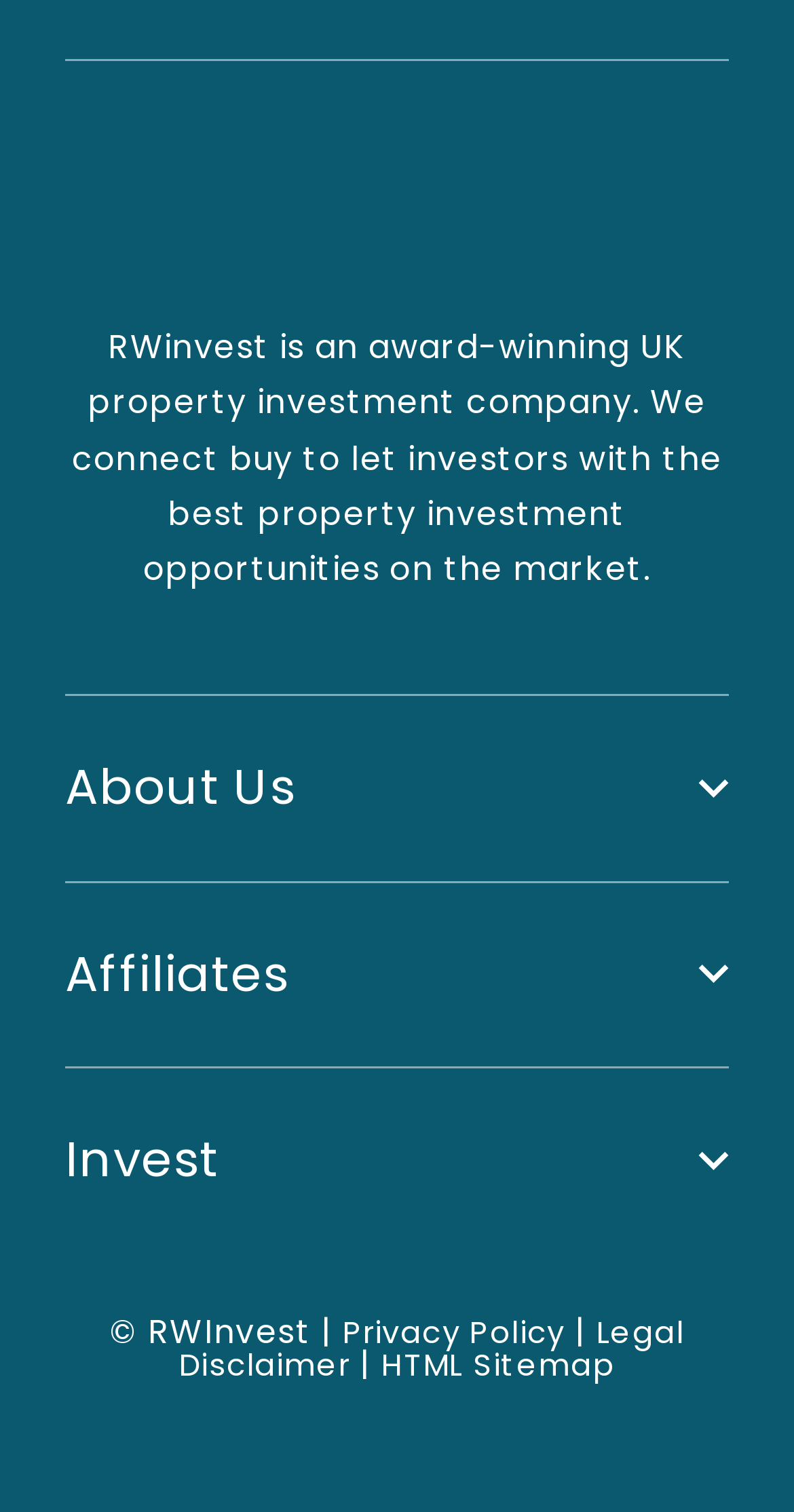Provide a one-word or one-phrase answer to the question:
What is the last link under the 'Invest' heading?

London Property Investments